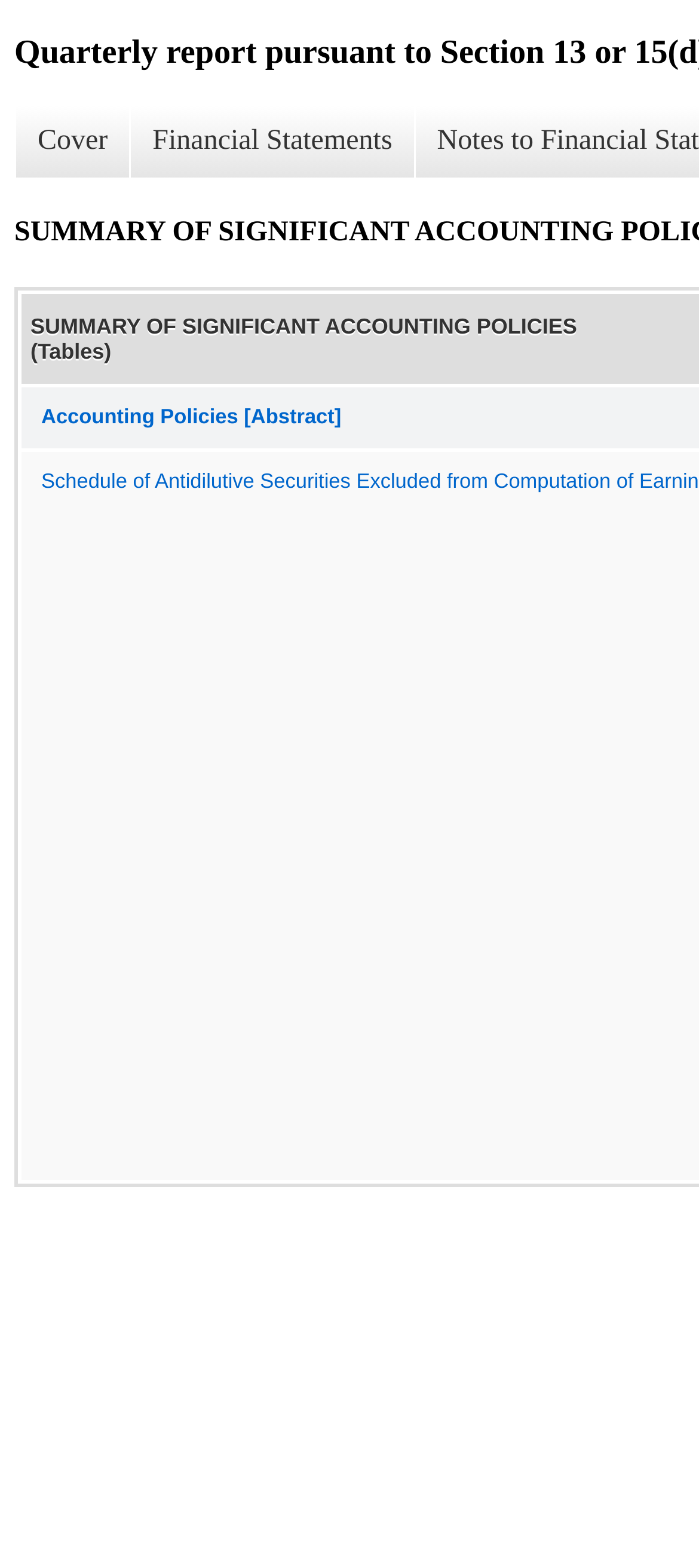Determine the bounding box coordinates of the UI element described below. Use the format (top-left x, top-left y, bottom-right x, bottom-right y) with floating point numbers between 0 and 1: Financial Statements

[0.185, 0.068, 0.592, 0.114]